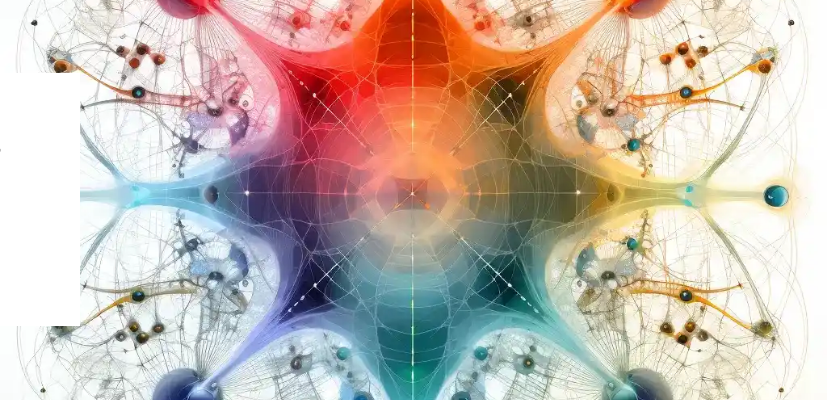What is the purpose of the open-source initiative?
Provide a one-word or short-phrase answer based on the image.

Accelerating quantum discoveries